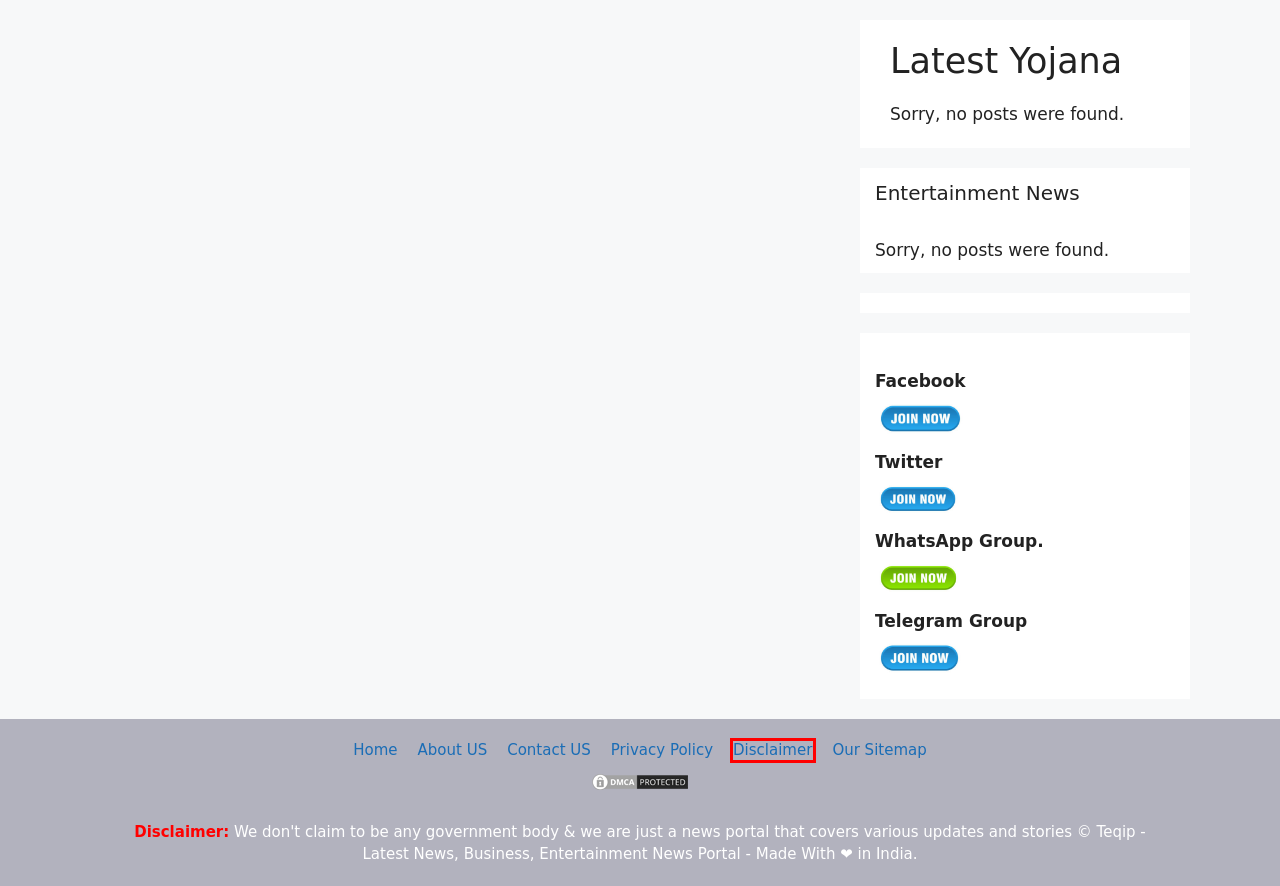Given a screenshot of a webpage with a red bounding box highlighting a UI element, choose the description that best corresponds to the new webpage after clicking the element within the red bounding box. Here are your options:
A. About US - TEQIP
B. Recruitment Archives - TEQIP
C. Disclaimer - TEQIP
D. Admit card Archives - TEQIP
E. Our Sitemap - TEQIP
F. Contact US - TEQIP
G. Privacy Policy - TEQIP
H. Health Archives - TEQIP

C